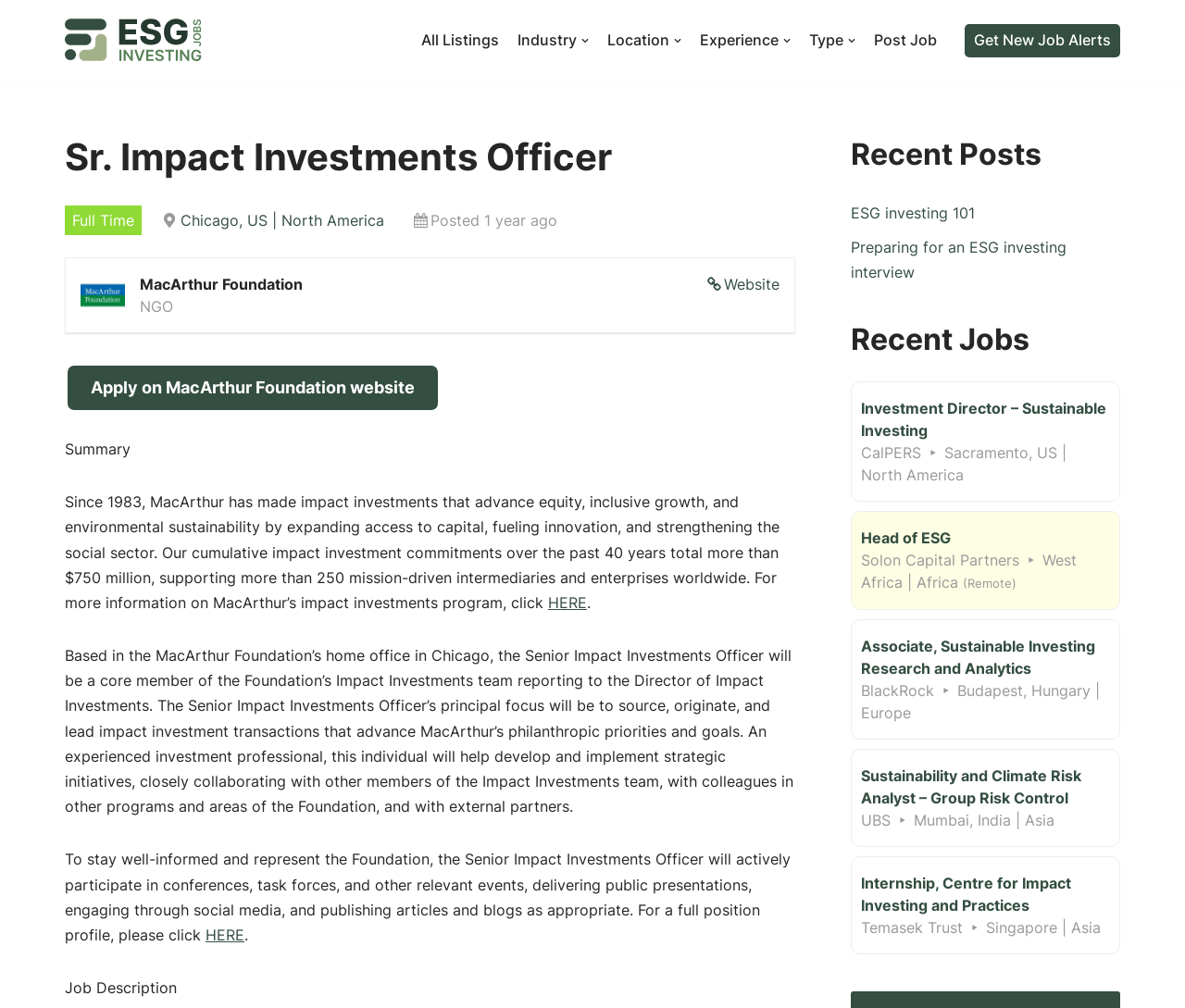Could you identify the text that serves as the heading for this webpage?

Sr. Impact Investments Officer